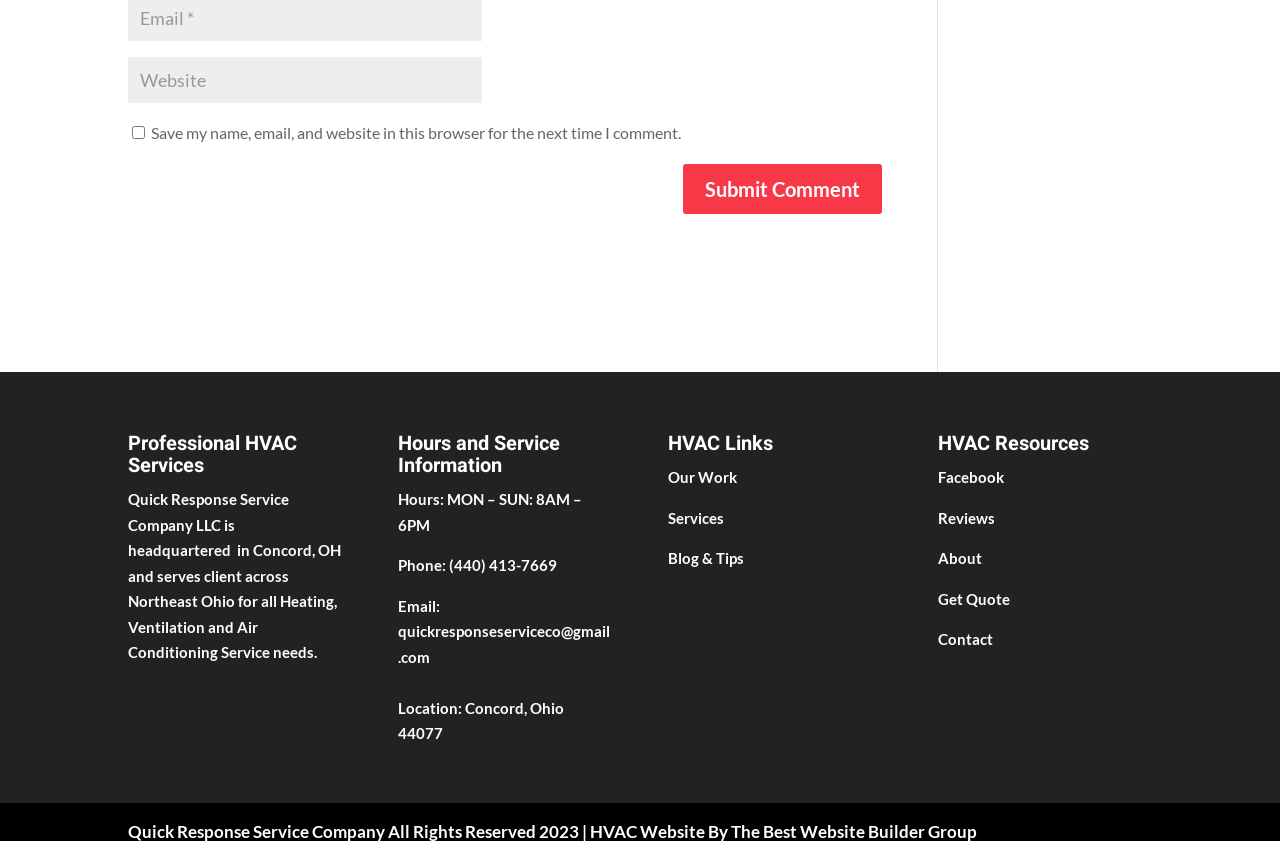What are the company's hours of operation?
Use the image to give a comprehensive and detailed response to the question.

I found the hours of operation by looking at the 'Hours and Service Information' section, where it says 'Hours: MON – SUN: 8AM – 6PM'.